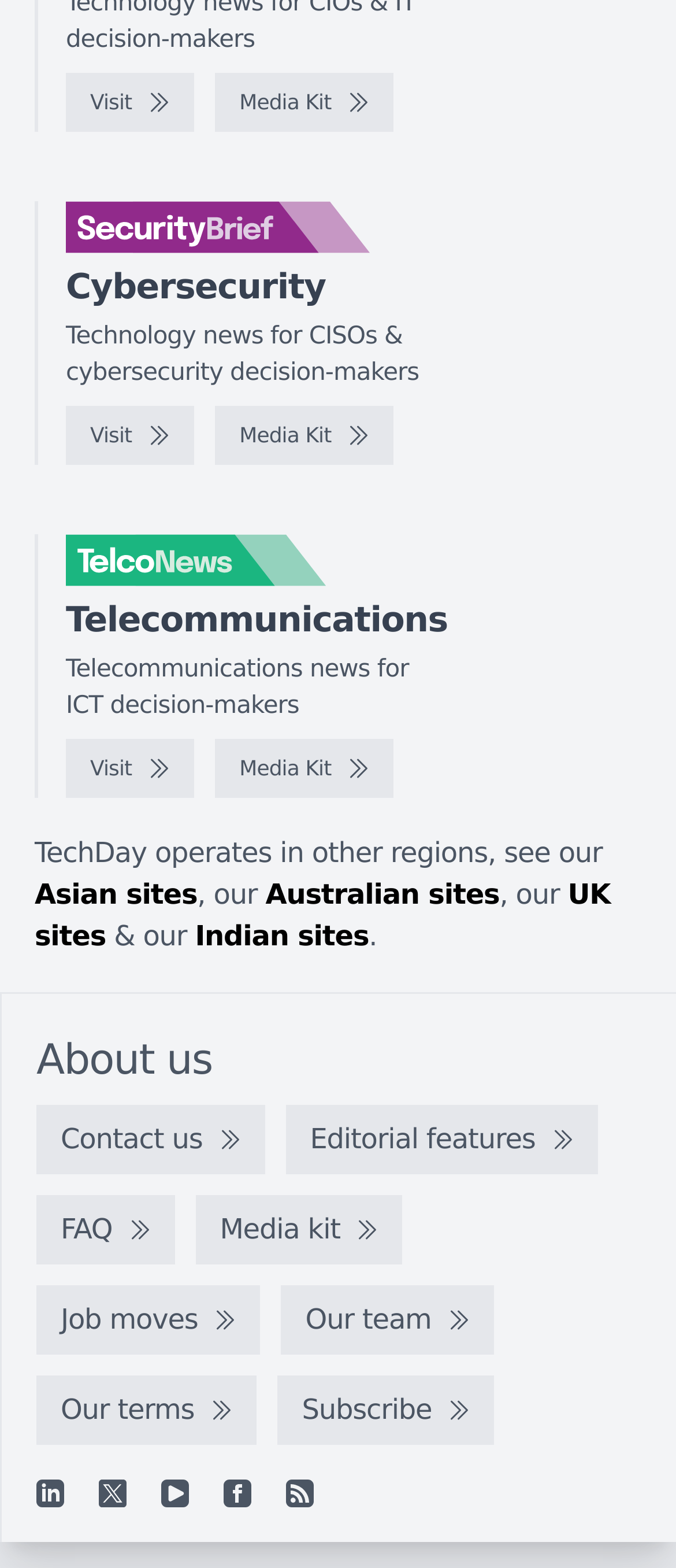Identify the bounding box coordinates of the HTML element based on this description: "Our team".

[0.416, 0.82, 0.731, 0.864]